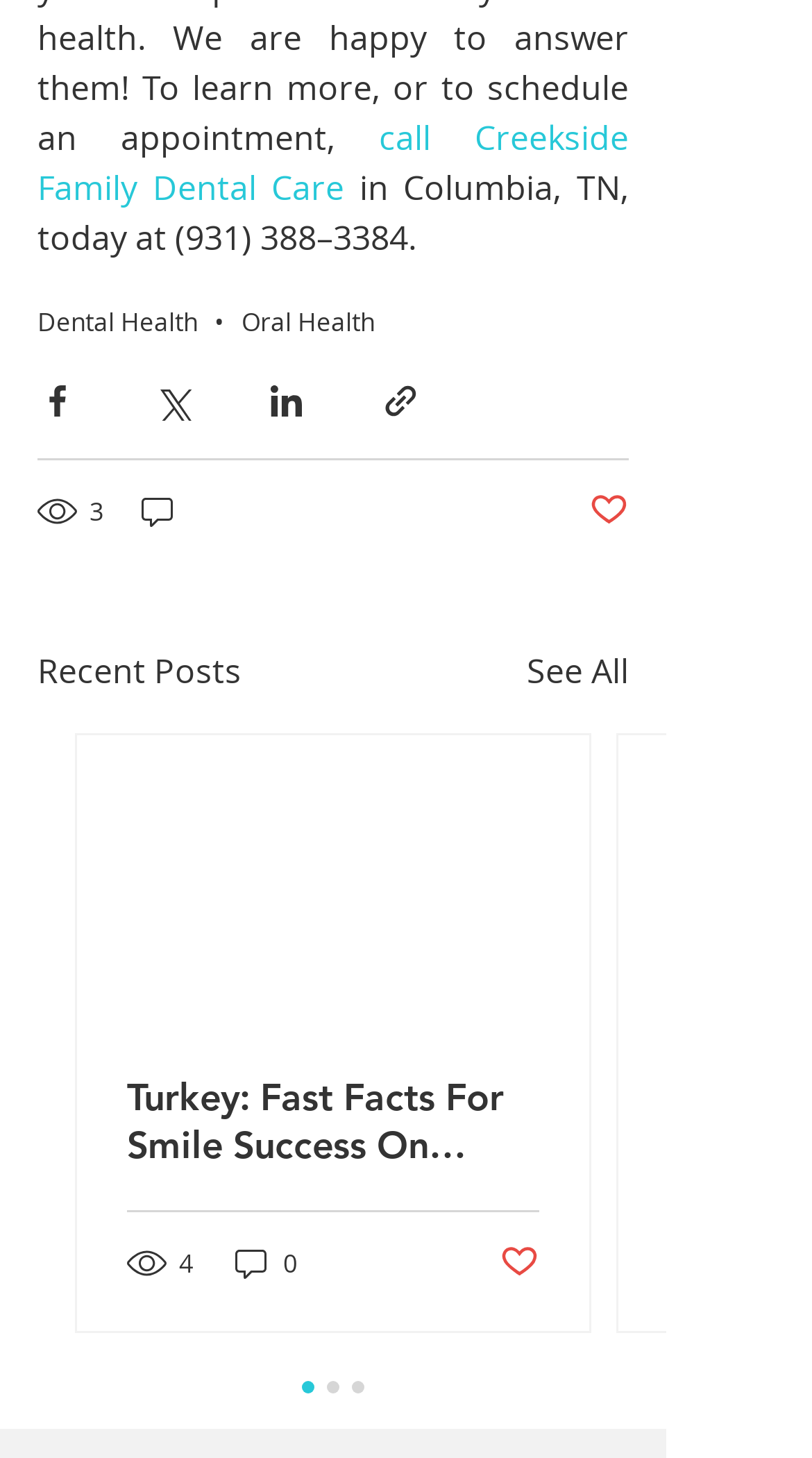What is the phone number to call Creekside Family Dental Care?
Using the image, provide a concise answer in one word or a short phrase.

(931) 388–3384